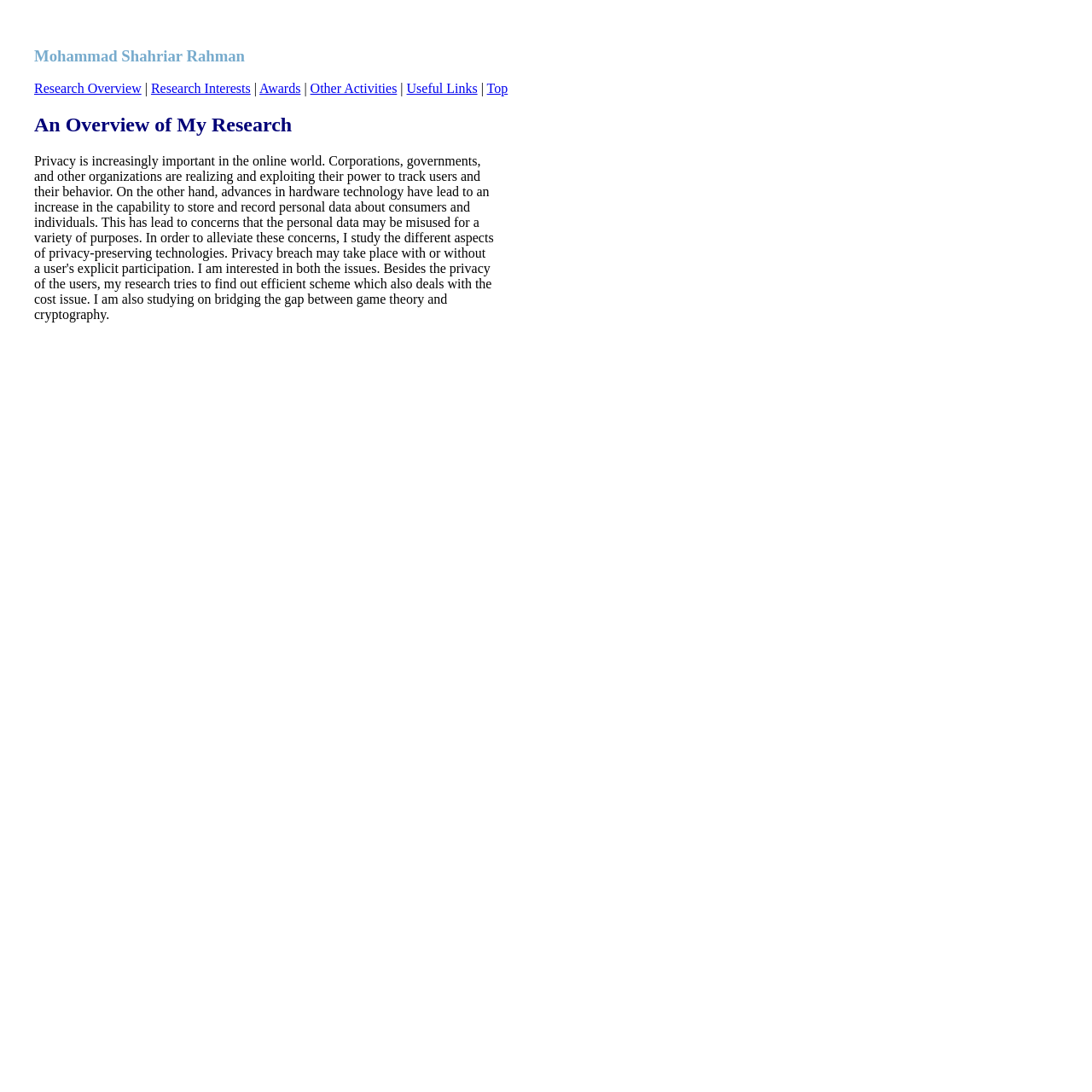What is the researcher's area of study?
Based on the image, please offer an in-depth response to the question.

The researcher's area of study is mentioned in the paragraph under the heading 'An Overview of My Research', which explains that the researcher studies different aspects of privacy-preserving technologies.